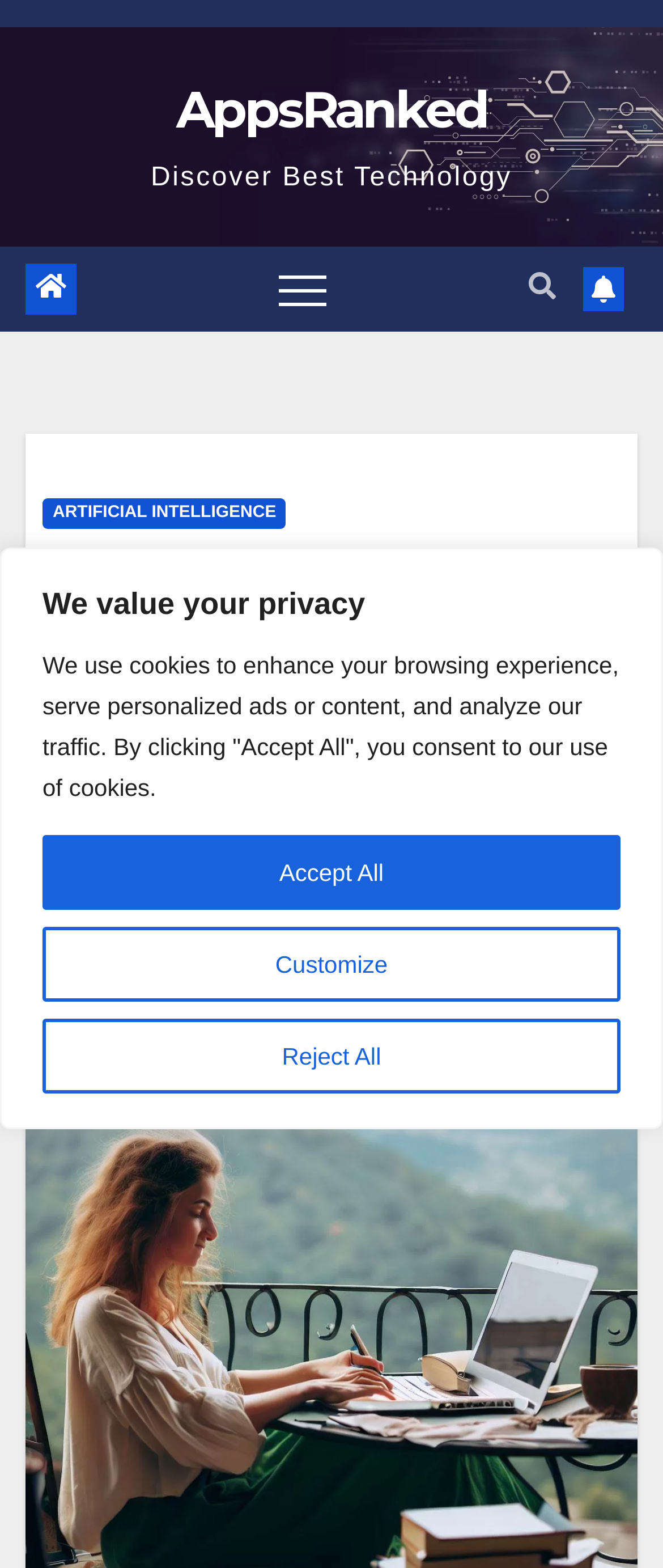Answer with a single word or phrase: 
What is the topic of the article?

100 OC Prompts